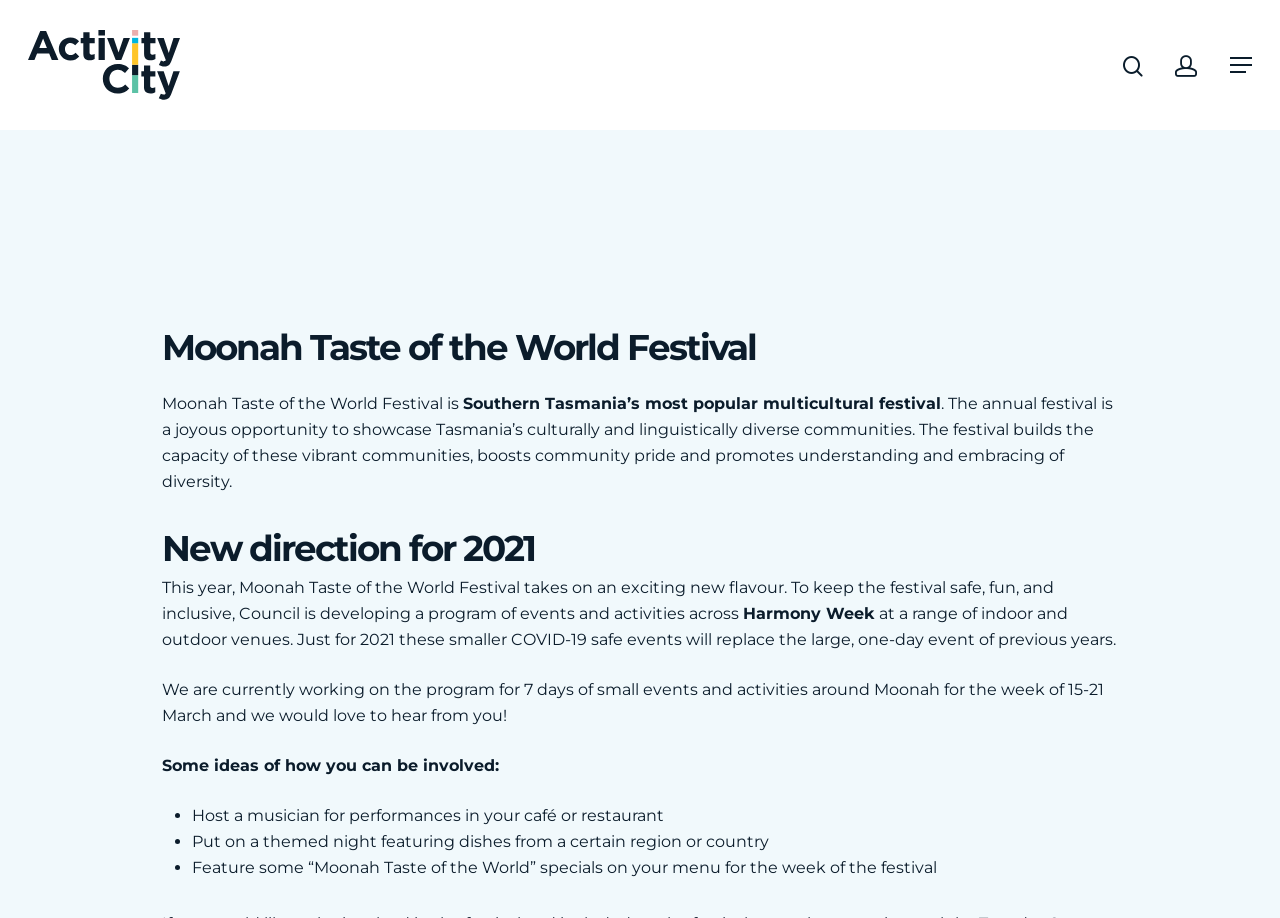Answer the following in one word or a short phrase: 
How can businesses be involved in the festival?

Host a musician or put on a themed night